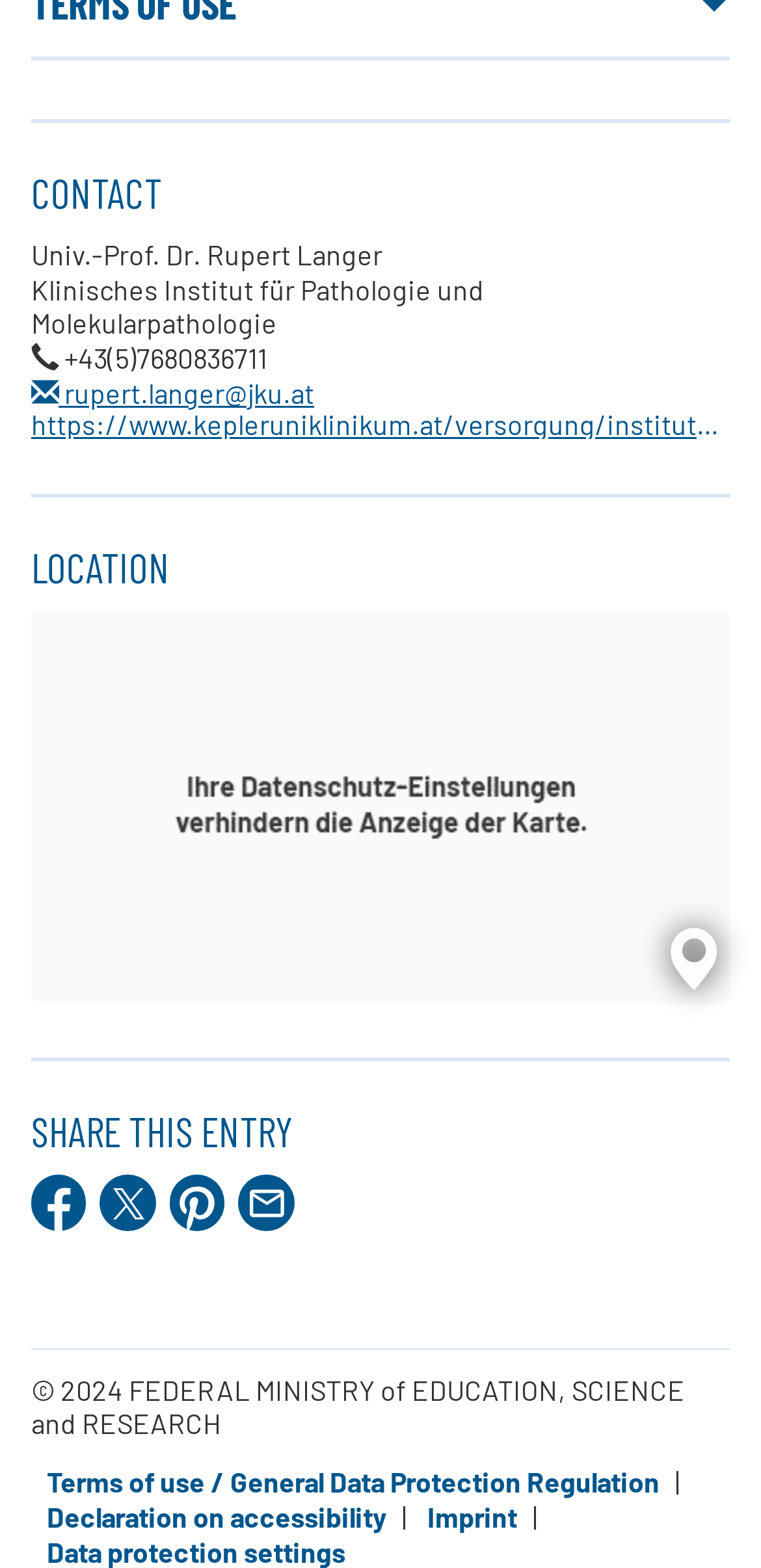Answer in one word or a short phrase: 
How many social media platforms are available for sharing?

4